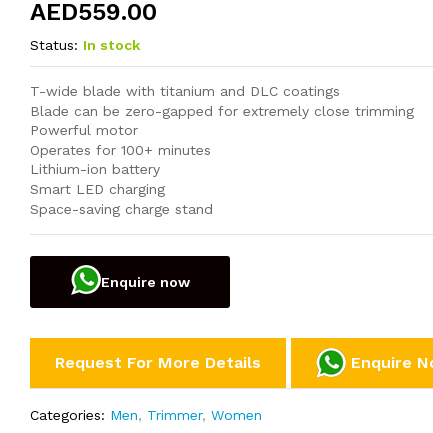Who can use this product?
Observe the image and answer the question with a one-word or short phrase response.

men and women